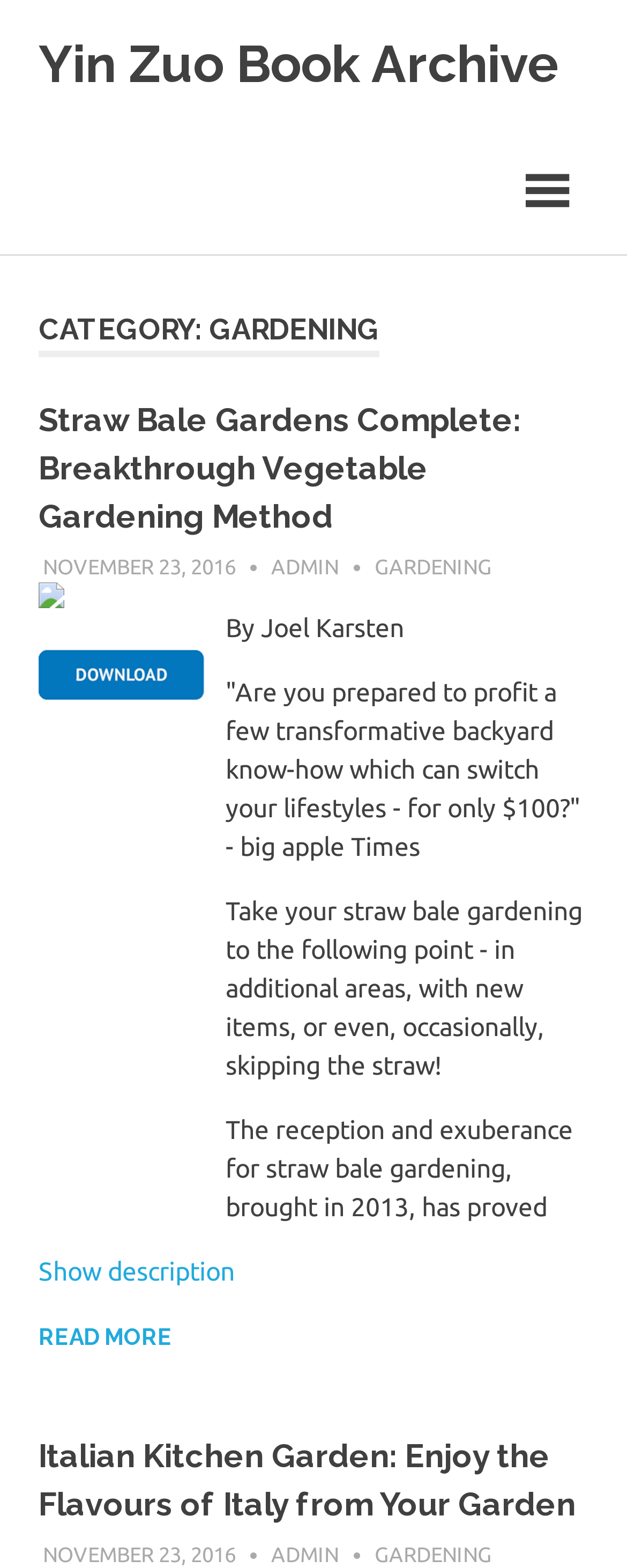Offer a meticulous caption that includes all visible features of the webpage.

The webpage is about gardening, specifically showcasing a book archive. At the top, there is a link to "Skip to content" and a link to "Yin Zuo Book Archive", which is the title of the webpage. Below the title, there is a button with an icon. 

The main content of the webpage is divided into sections, each representing a book. The first section has a heading "CATEGORY: GARDENING" and a subheading "Straw Bale Gardens Complete: Breakthrough Vegetable Gardening Method". Below the subheading, there are links to the book's title, publication date "NOVEMBER 23, 2016", author "ADMIN", and category "GARDENING". There is also an image and a link to download the book in PDF format. 

The section also includes a brief description of the book, written by Joel Karsten, with a quote from the New York Times. The description is followed by a brief summary of the book's content. 

At the bottom of the section, there is a link to "Show description" and a link to "READ MORE", which leads to another section showcasing a different book, "Italian Kitchen Garden: Enjoy the Flavours of Italy from Your Garden". This section has a similar structure to the first one, with a heading, links to the book's title, publication date, author, and category, as well as a brief description and a link to "READ MORE".